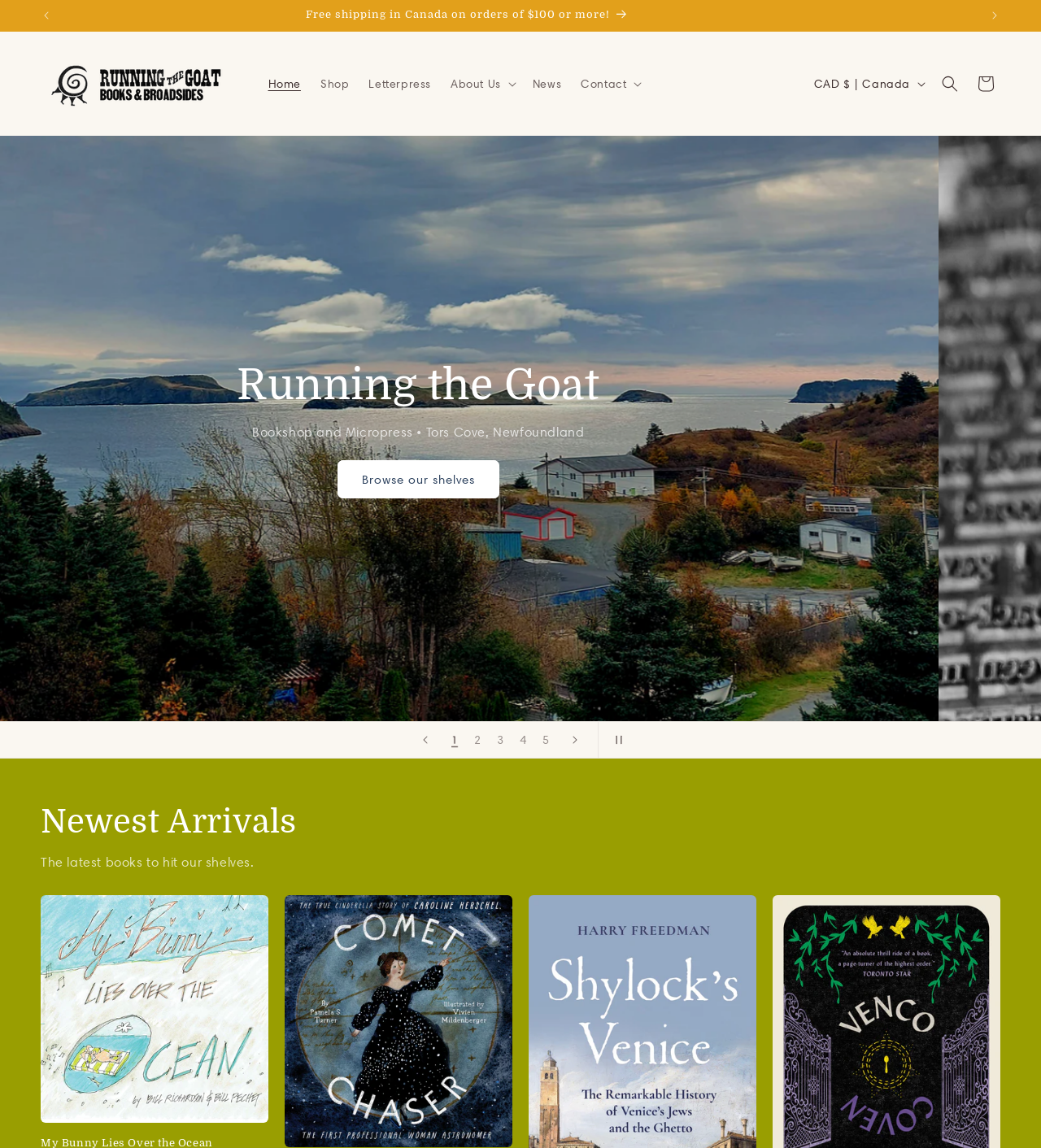Pinpoint the bounding box coordinates of the element you need to click to execute the following instruction: "Load slide 1 of 5". The bounding box should be represented by four float numbers between 0 and 1, in the format [left, top, right, bottom].

[0.426, 0.631, 0.448, 0.658]